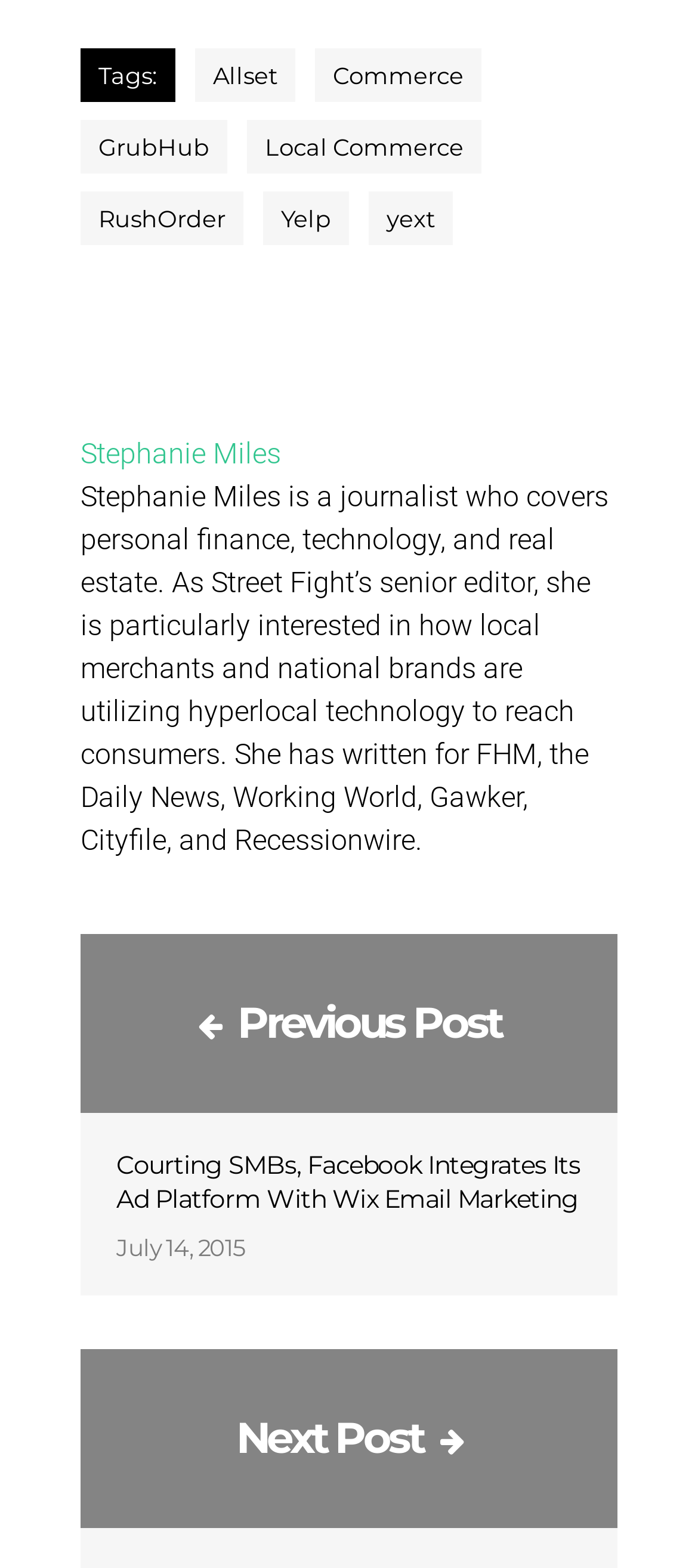Please give a concise answer to this question using a single word or phrase: 
How many sections are there in the webpage?

3